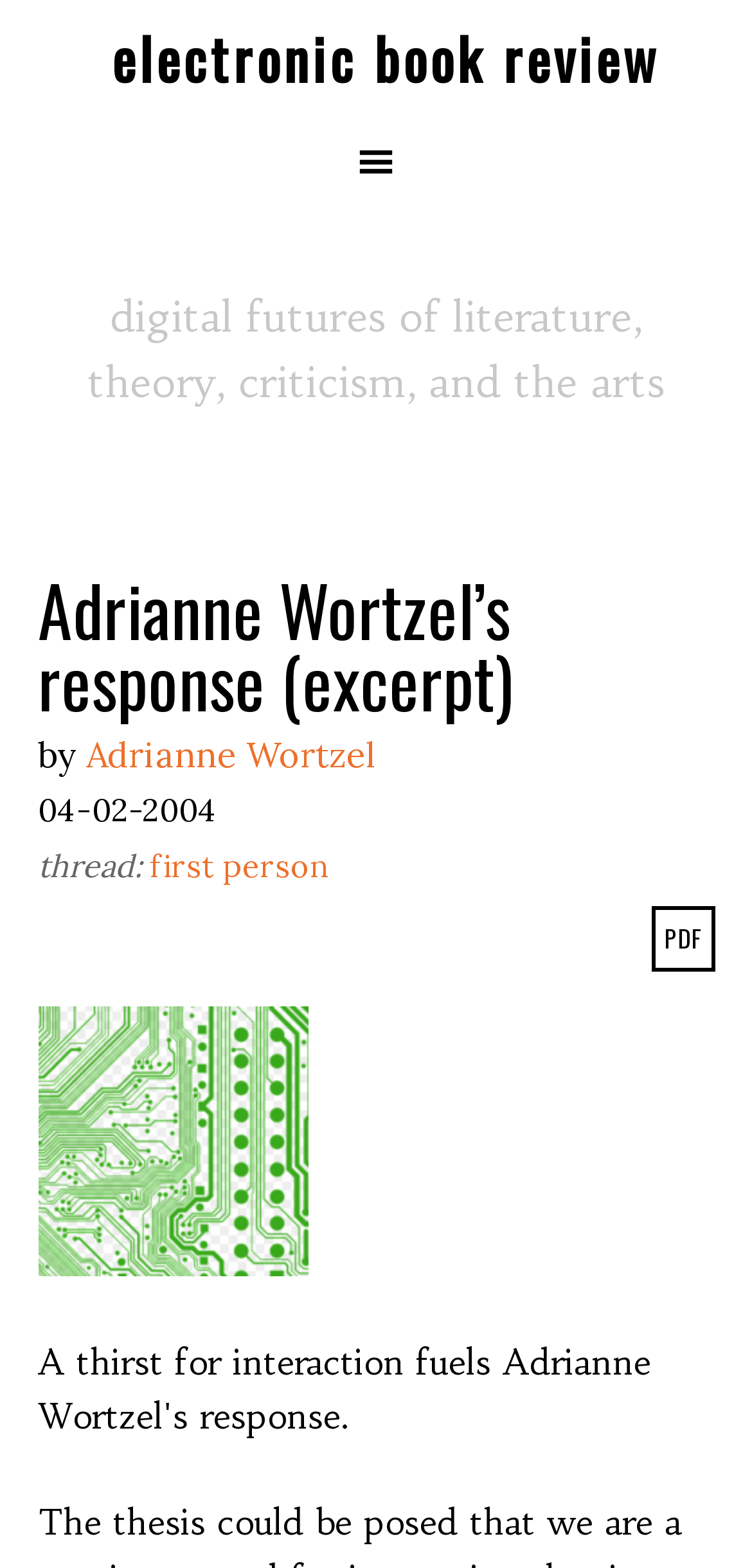Predict the bounding box of the UI element based on this description: "first person".

[0.199, 0.54, 0.437, 0.565]